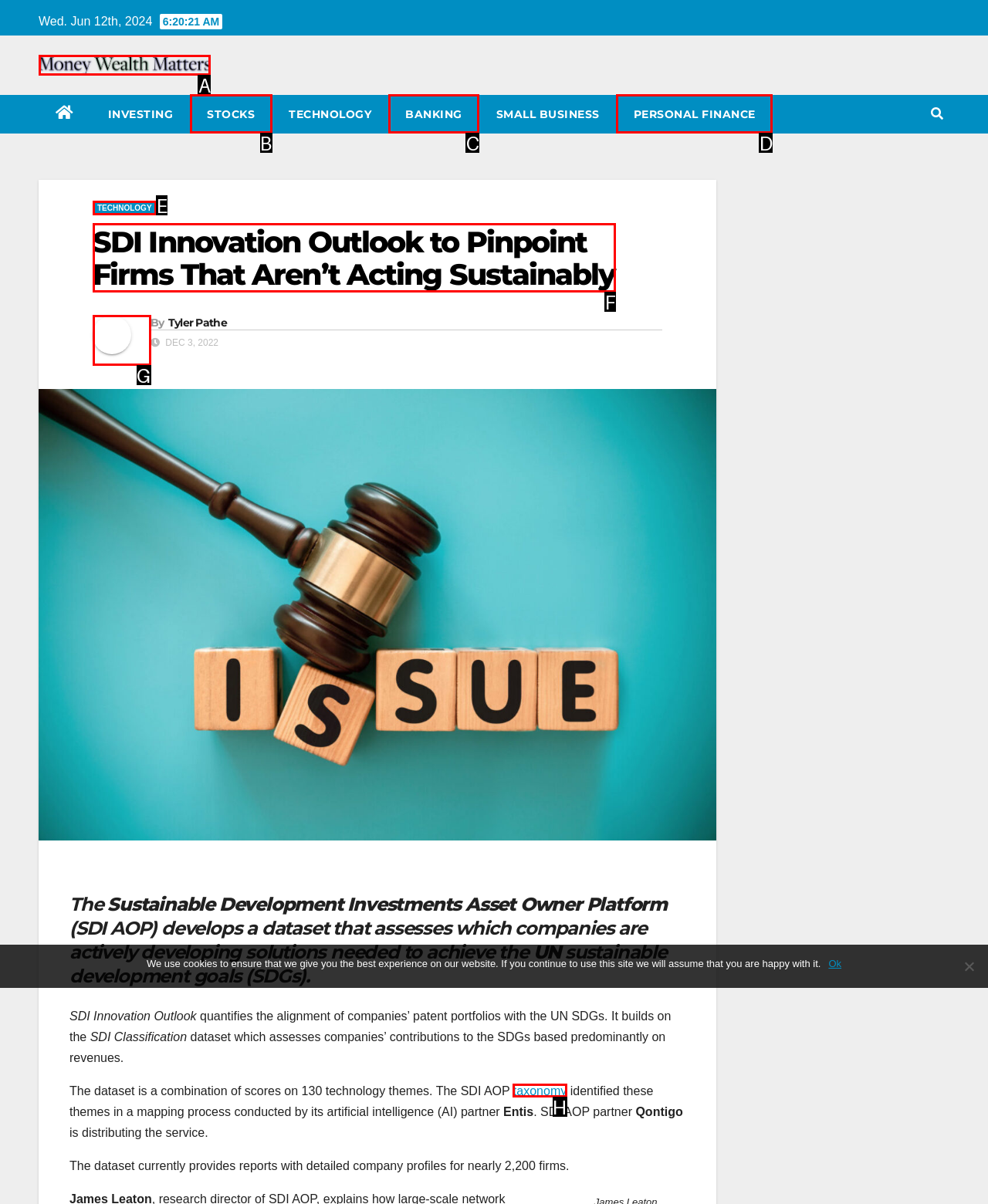Find the HTML element that suits the description: Stocks
Indicate your answer with the letter of the matching option from the choices provided.

B